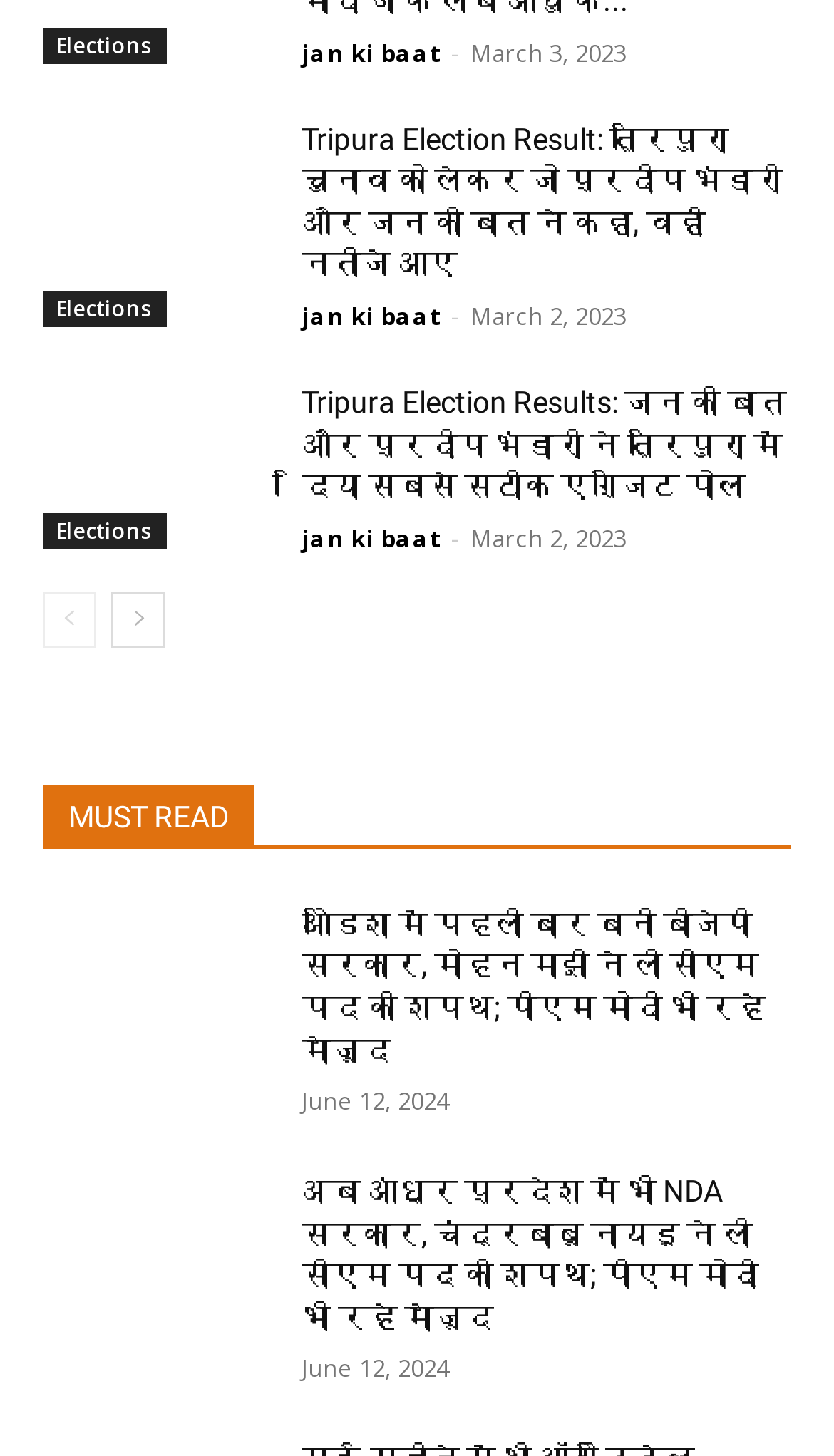Identify the bounding box coordinates of the clickable region necessary to fulfill the following instruction: "Click on Elections link". The bounding box coordinates should be four float numbers between 0 and 1, i.e., [left, top, right, bottom].

[0.051, 0.018, 0.2, 0.043]